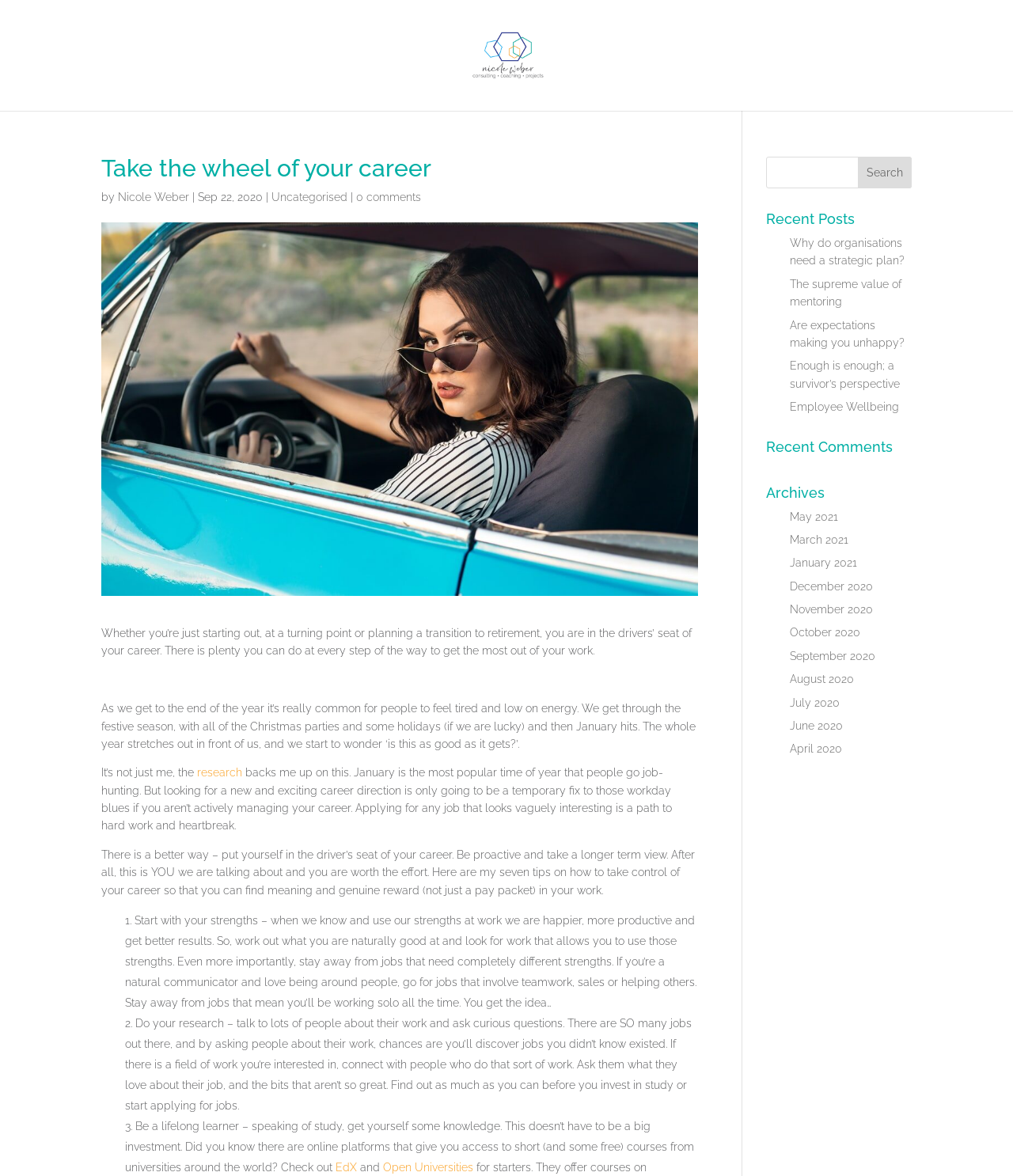Please provide the bounding box coordinates for the element that needs to be clicked to perform the instruction: "View recent comments". The coordinates must consist of four float numbers between 0 and 1, formatted as [left, top, right, bottom].

[0.756, 0.374, 0.9, 0.393]